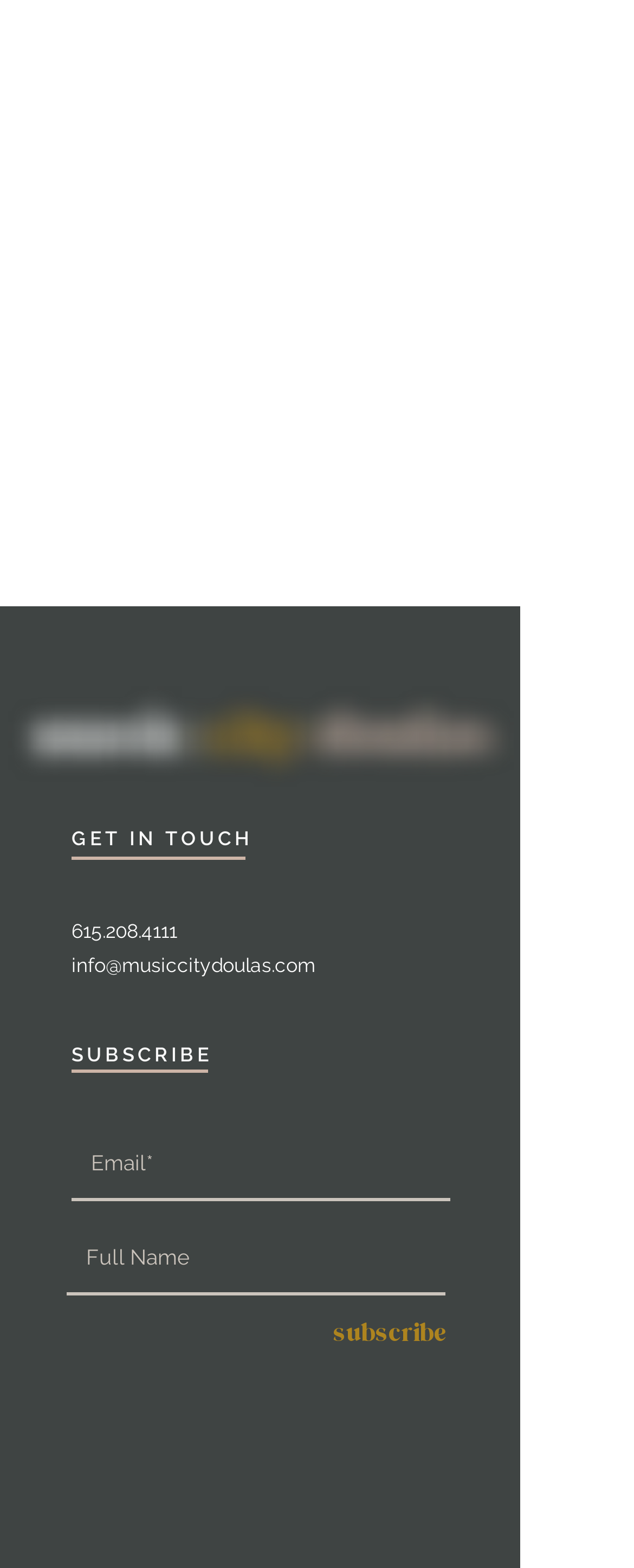Who designed the website?
Respond to the question with a single word or phrase according to the image.

Quixotic Design Co.